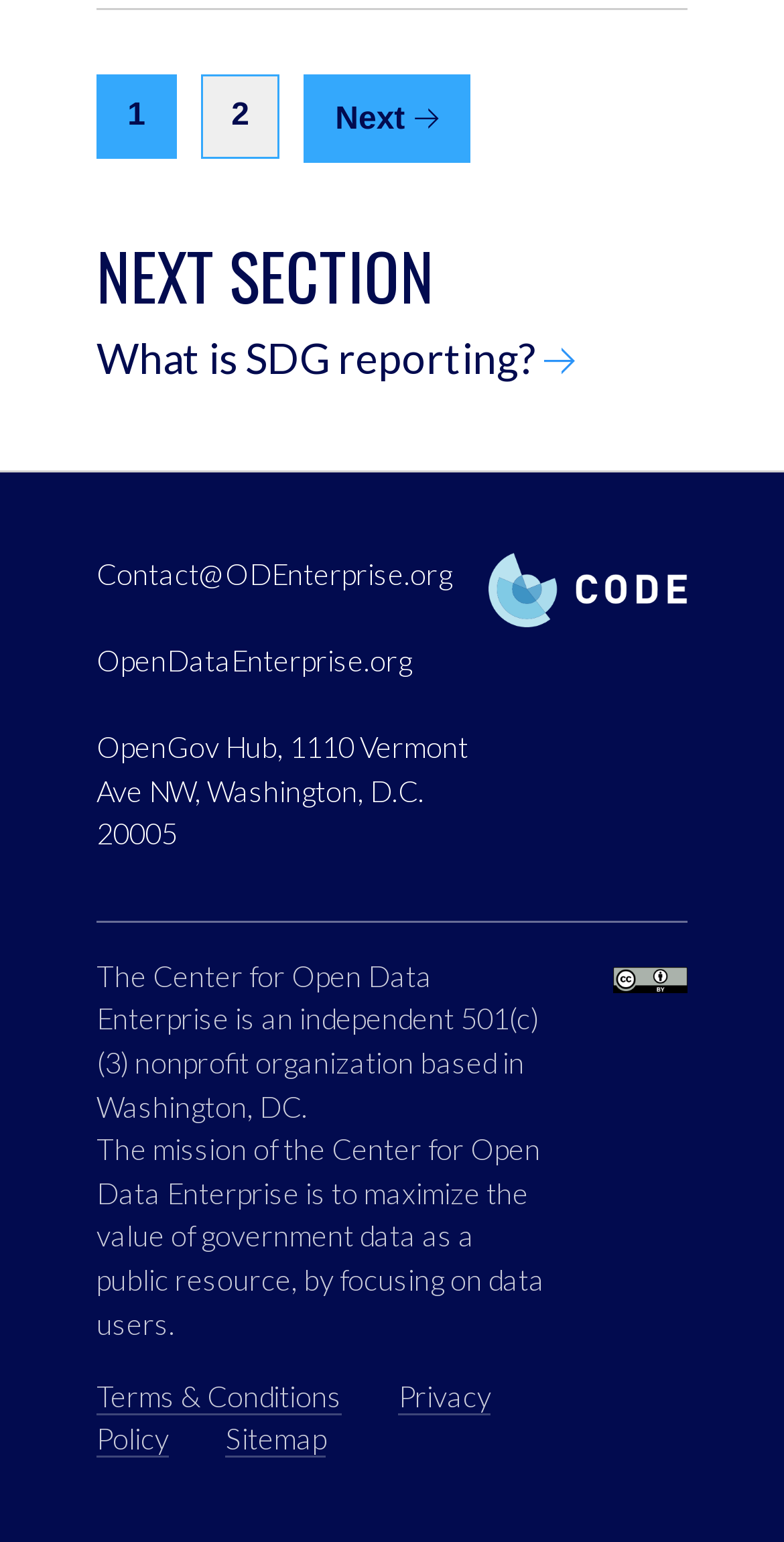Provide a single word or phrase answer to the question: 
What is the contact email?

Contact@ODEnterprise.org